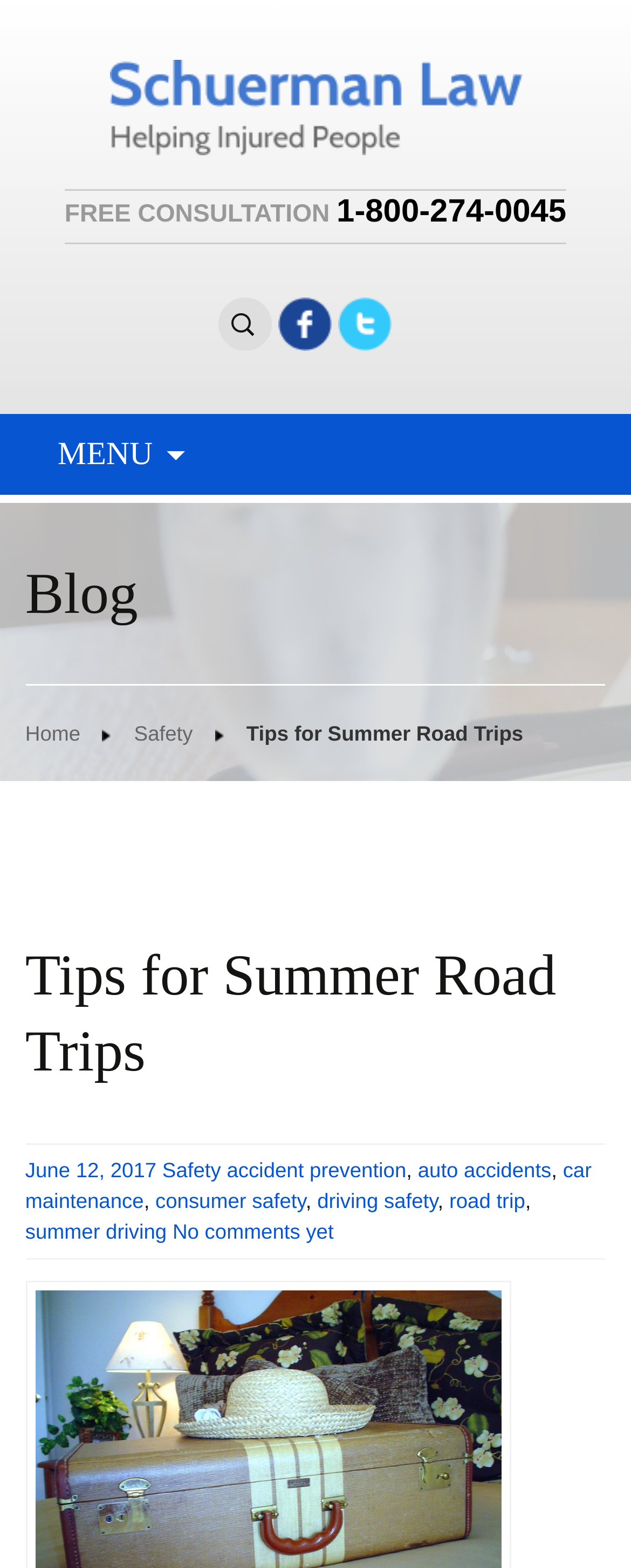Determine the main headline of the webpage and provide its text.

Tips for Summer Road Trips